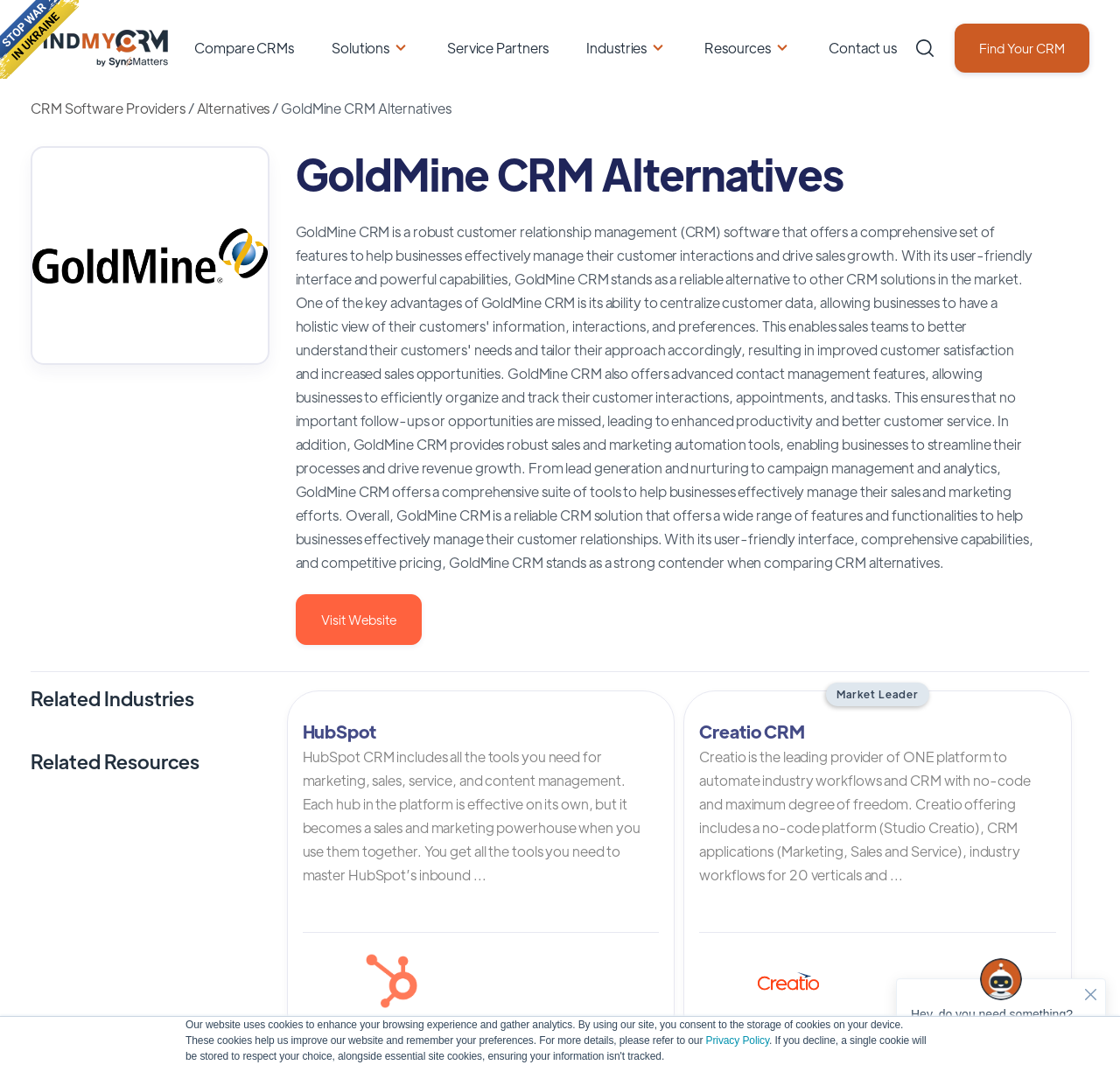Determine the bounding box coordinates of the clickable region to follow the instruction: "Click on Find Your CRM".

[0.852, 0.022, 0.973, 0.068]